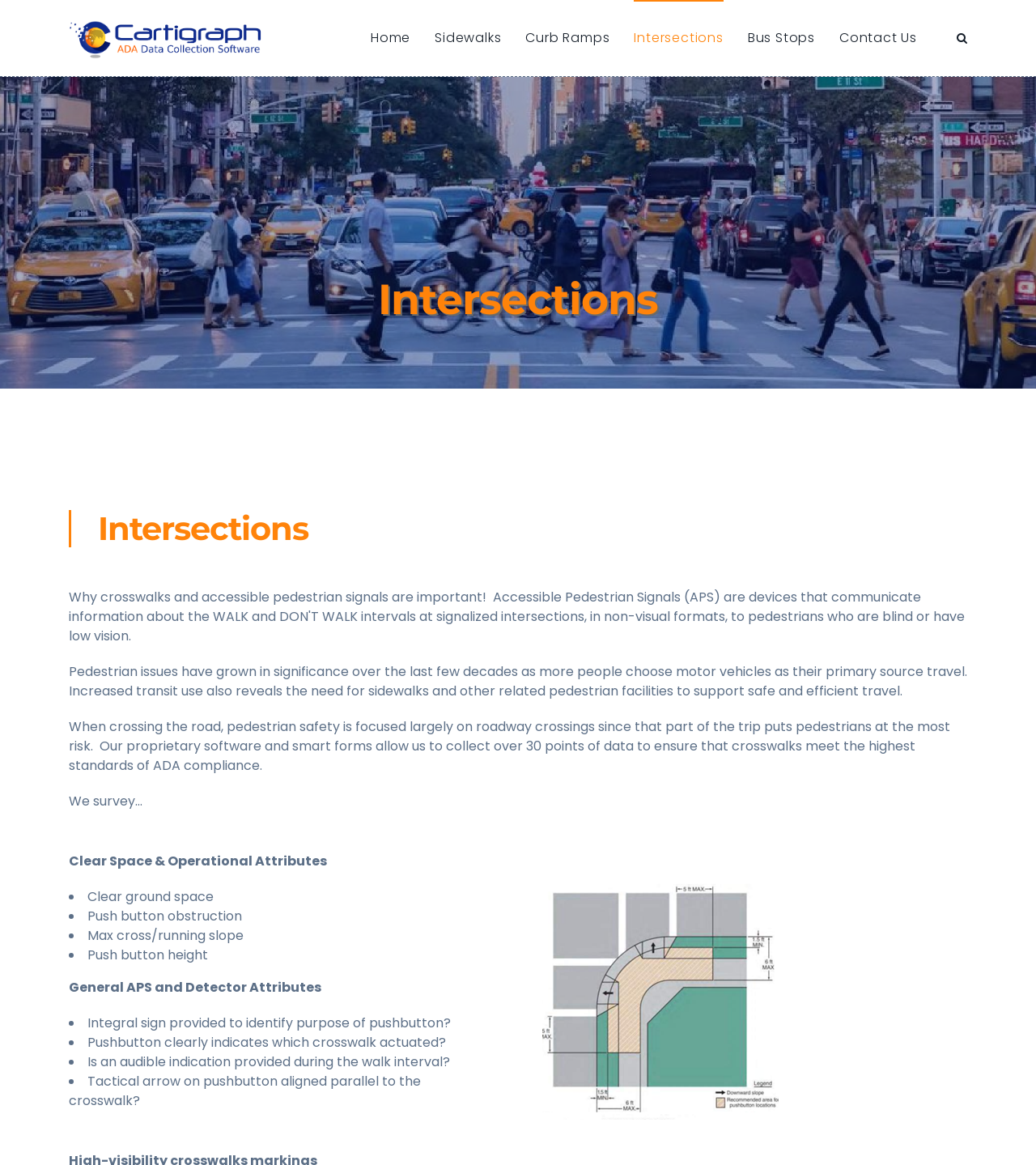Look at the image and write a detailed answer to the question: 
What is the purpose of the pushbutton?

According to the webpage, one of the attributes of General APS and Detector Attributes is 'Integral sign provided to identify purpose of pushbutton?', which suggests that the pushbutton is used to identify the purpose of the crosswalk.